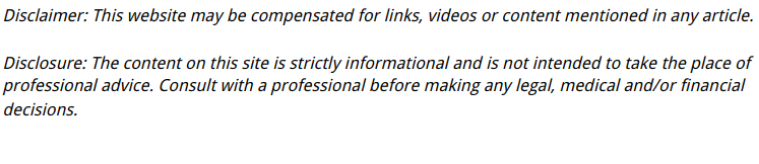Compose an extensive description of the image.

The image displays a disclaimer section from a website, emphasizing transparency about potential compensation for links and other content. It highlights that the information provided is strictly for informational purposes and should not be viewed as professional advice. Users are encouraged to consult with a professional before making any legal, medical, or financial decisions, ensuring that the website takes responsibility for the content it shares while guiding users to seek expert guidance when necessary. This approach reflects a commitment to ethical communication and user awareness.